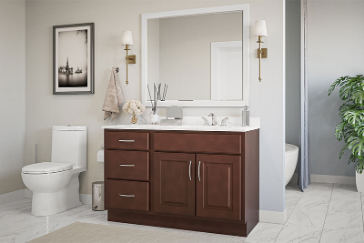Provide a comprehensive description of the image.

This image showcases a beautifully designed bathroom featuring Smart Cabinetry's product line. The focal point is a stylish vanity unit with rich, dark wood cabinets, complemented by a white countertop. A large mirror above the vanity enhances the space, reflecting the bright, neutral tones of the walls and the elegant light fixtures flanking it. Nearby, a well-appointed toilet sits adjacent to the vanity, creating a cohesive look. The bathroom is accented by a tasteful framed artwork on the wall and a decorative towel, adding a personal touch. A potted plant in the corner brings a hint of greenery into the space, emphasizing a blend of modernity and comfort in this elegant design.